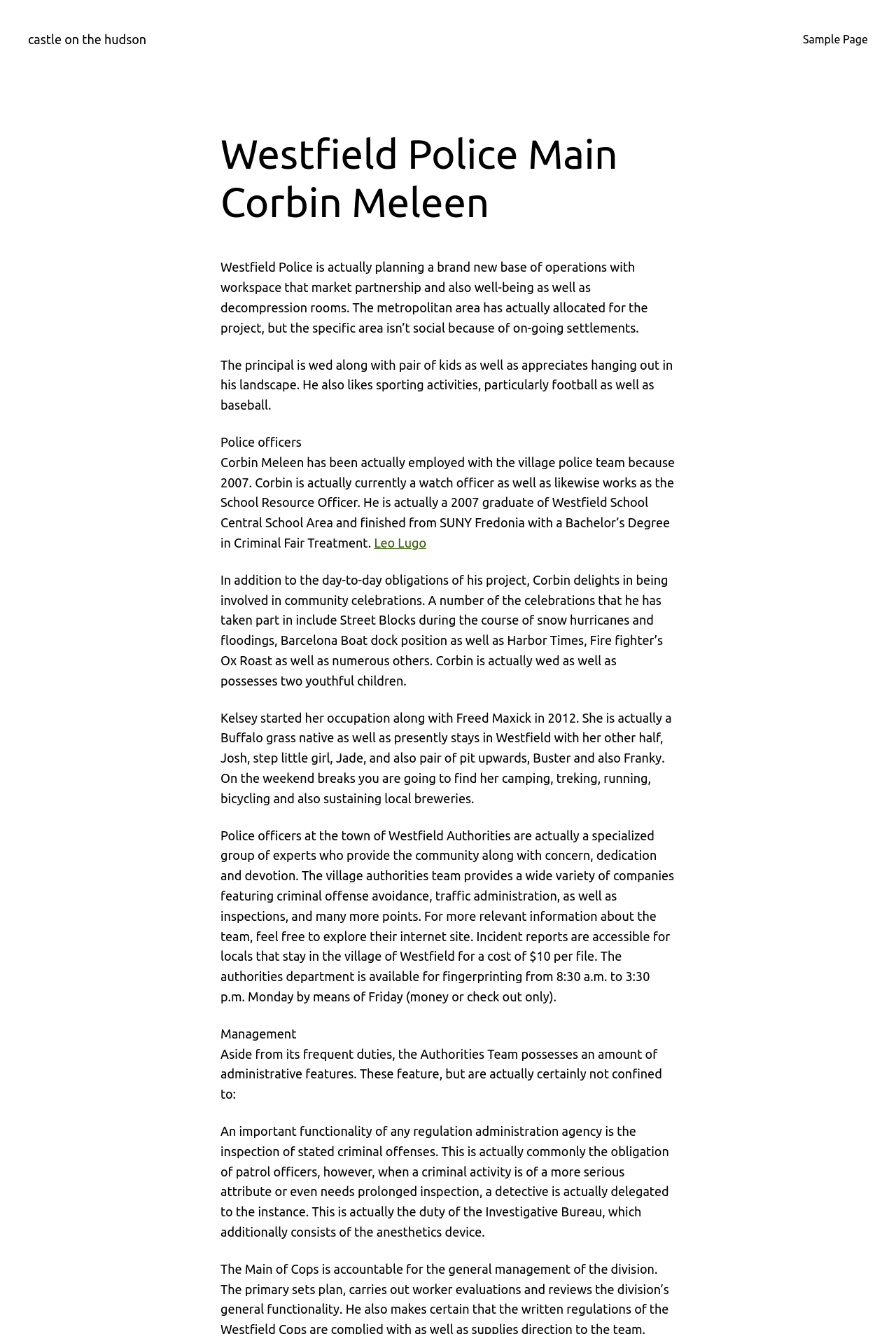What is the time range for fingerprinting at the police department?
Examine the screenshot and reply with a single word or phrase.

8:30 a.m. to 3:30 p.m.